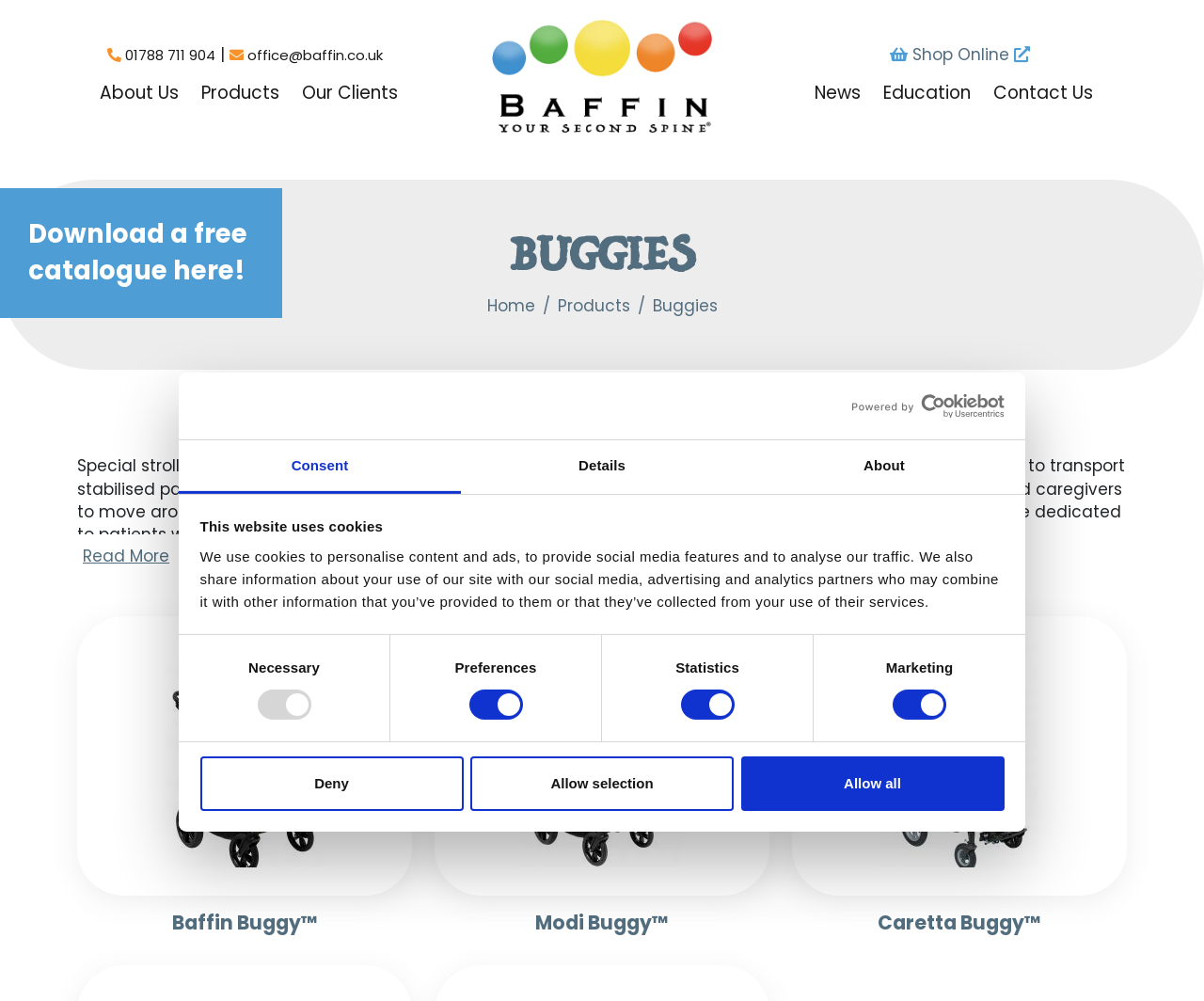Using floating point numbers between 0 and 1, provide the bounding box coordinates in the format (top-left x, top-left y, bottom-right x, bottom-right y). Locate the UI element described here: Powered by Cookiebot

[0.697, 0.393, 0.834, 0.418]